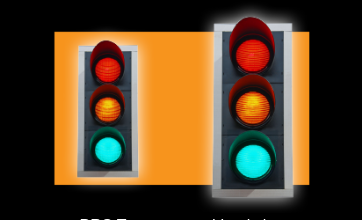Please answer the following question using a single word or phrase: 
How many colors are displayed on the left traffic light?

three